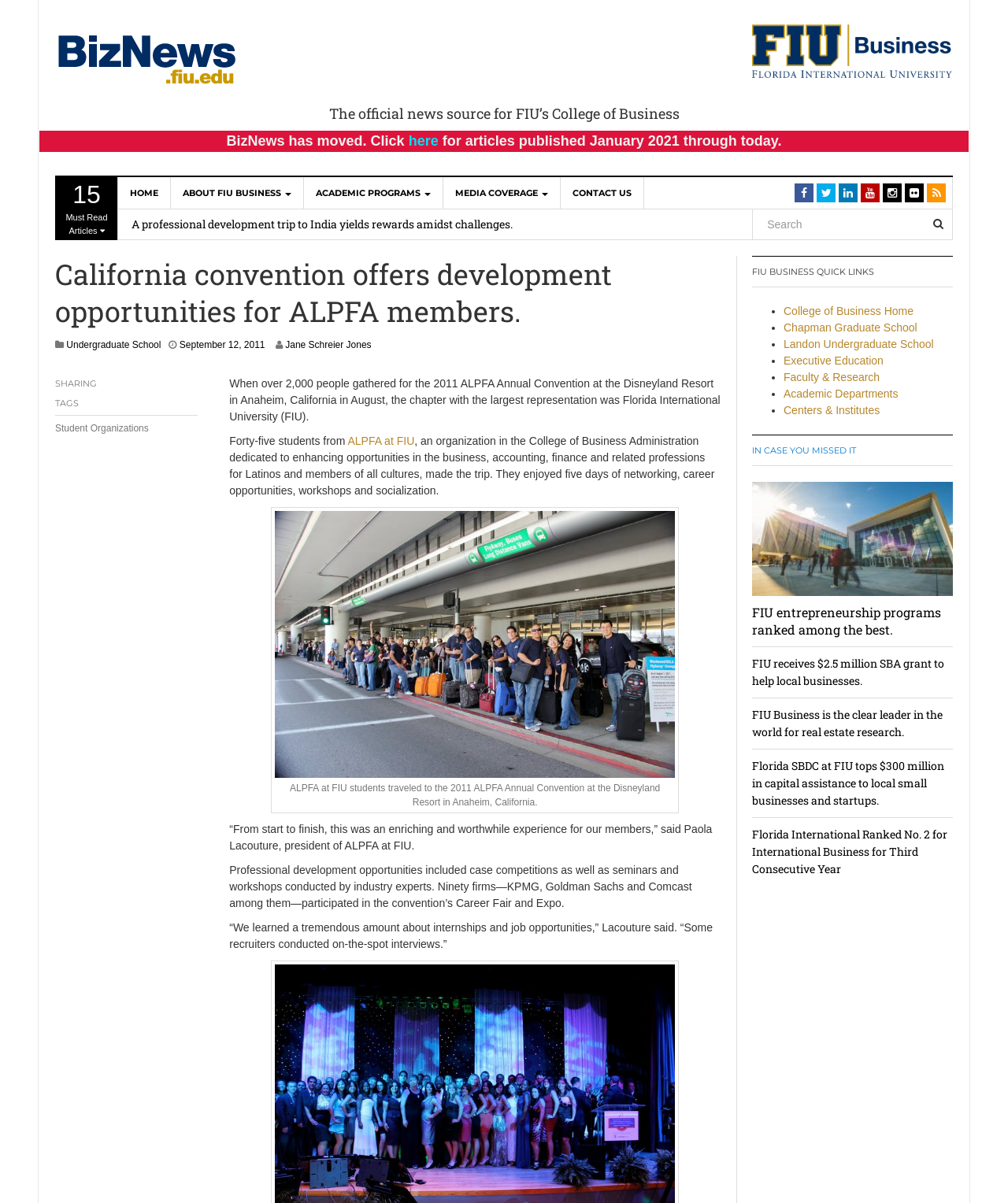Identify the bounding box coordinates of the area you need to click to perform the following instruction: "Click the 'Submit' button".

[0.916, 0.176, 0.943, 0.199]